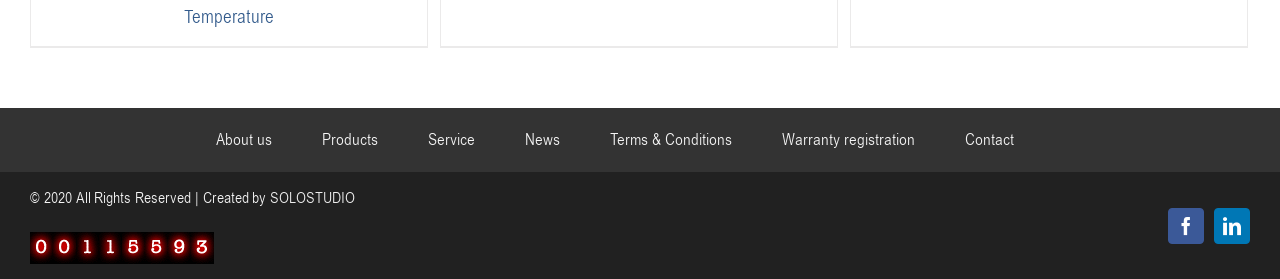What is the copyright year mentioned at the bottom of the page?
Use the image to answer the question with a single word or phrase.

2020